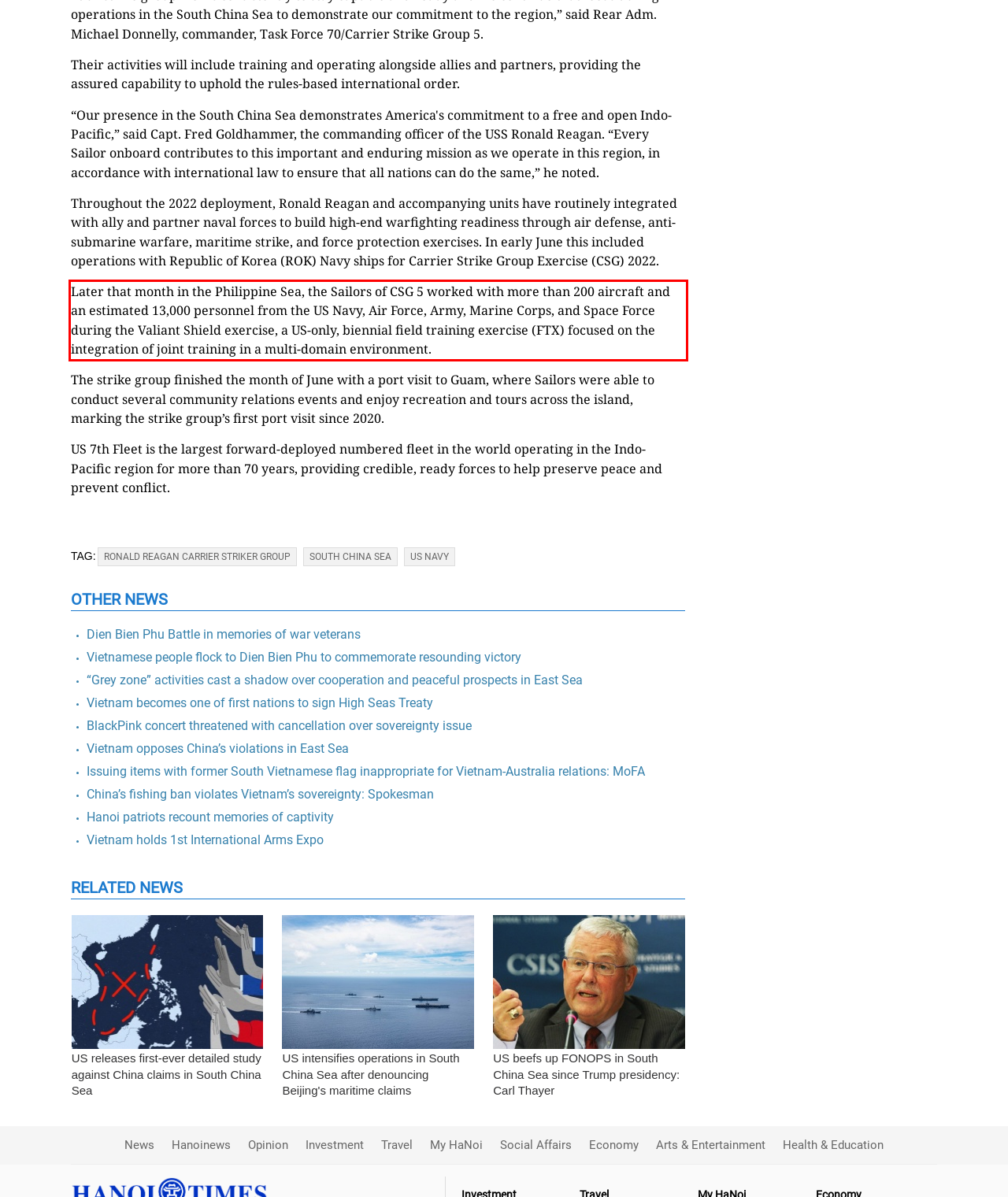From the given screenshot of a webpage, identify the red bounding box and extract the text content within it.

Later that month in the Philippine Sea, the Sailors of CSG 5 worked with more than 200 aircraft and an estimated 13,000 personnel from the US Navy, Air Force, Army, Marine Corps, and Space Force during the Valiant Shield exercise, a US-only, biennial field training exercise (FTX) focused on the integration of joint training in a multi-domain environment.